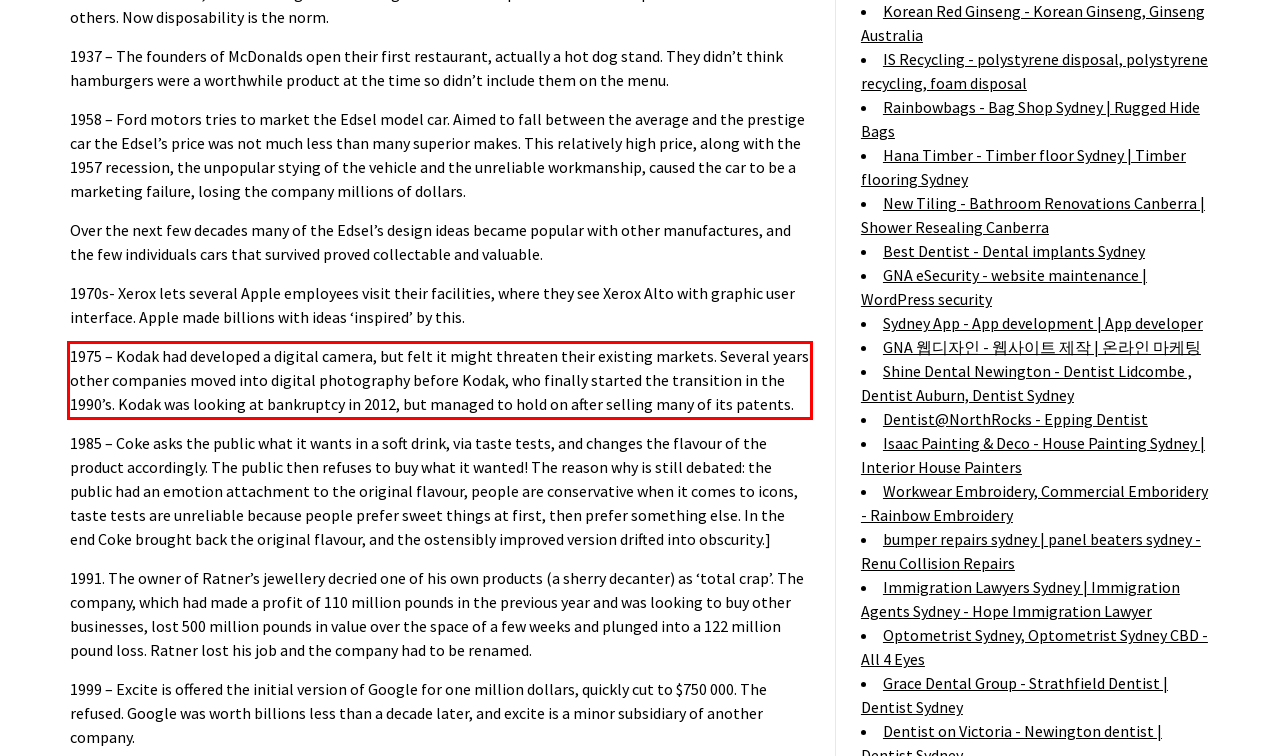You have a screenshot of a webpage where a UI element is enclosed in a red rectangle. Perform OCR to capture the text inside this red rectangle.

1975 – Kodak had developed a digital camera, but felt it might threaten their existing markets. Several years other companies moved into digital photography before Kodak, who finally started the transition in the 1990’s. Kodak was looking at bankruptcy in 2012, but managed to hold on after selling many of its patents.